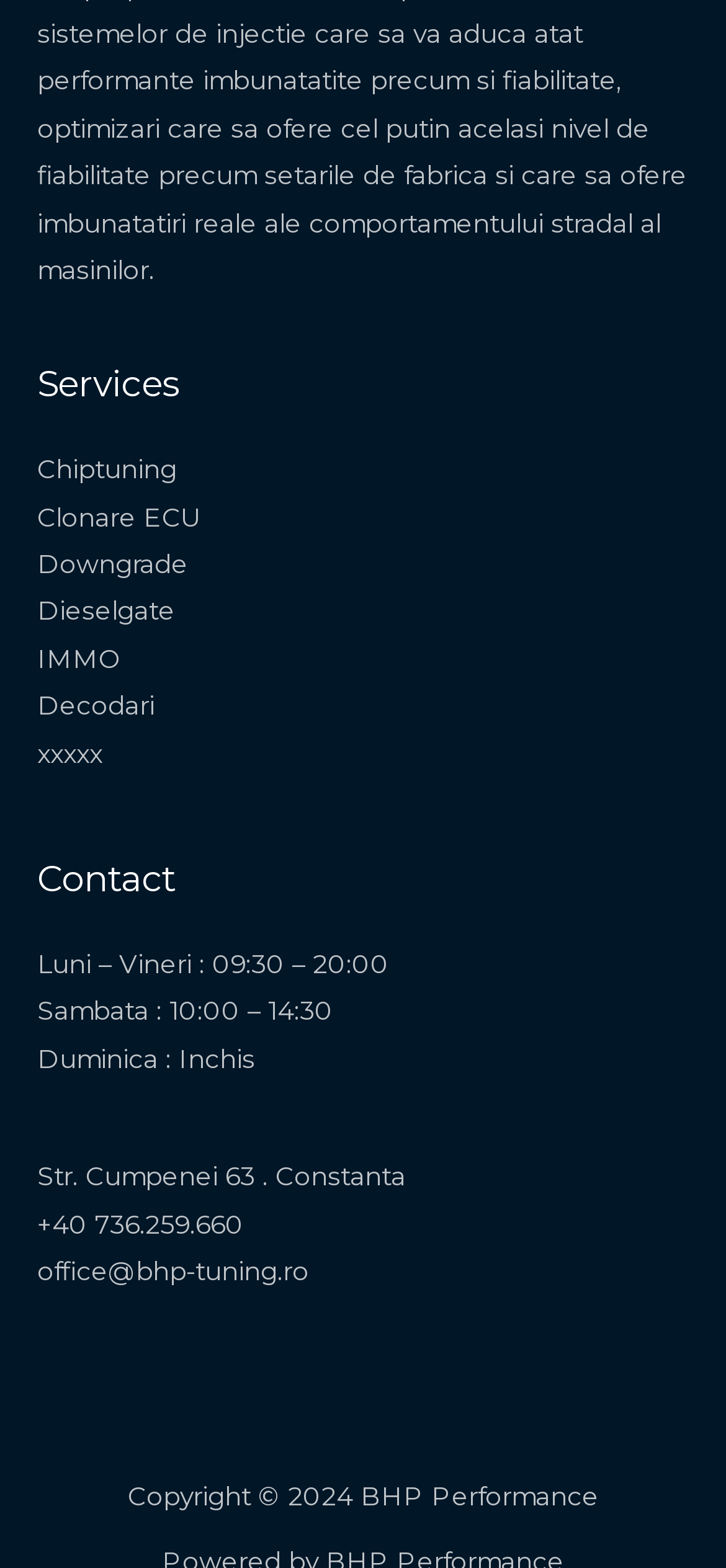Answer the question in one word or a short phrase:
What is the copyright year of BHP Performance?

2024